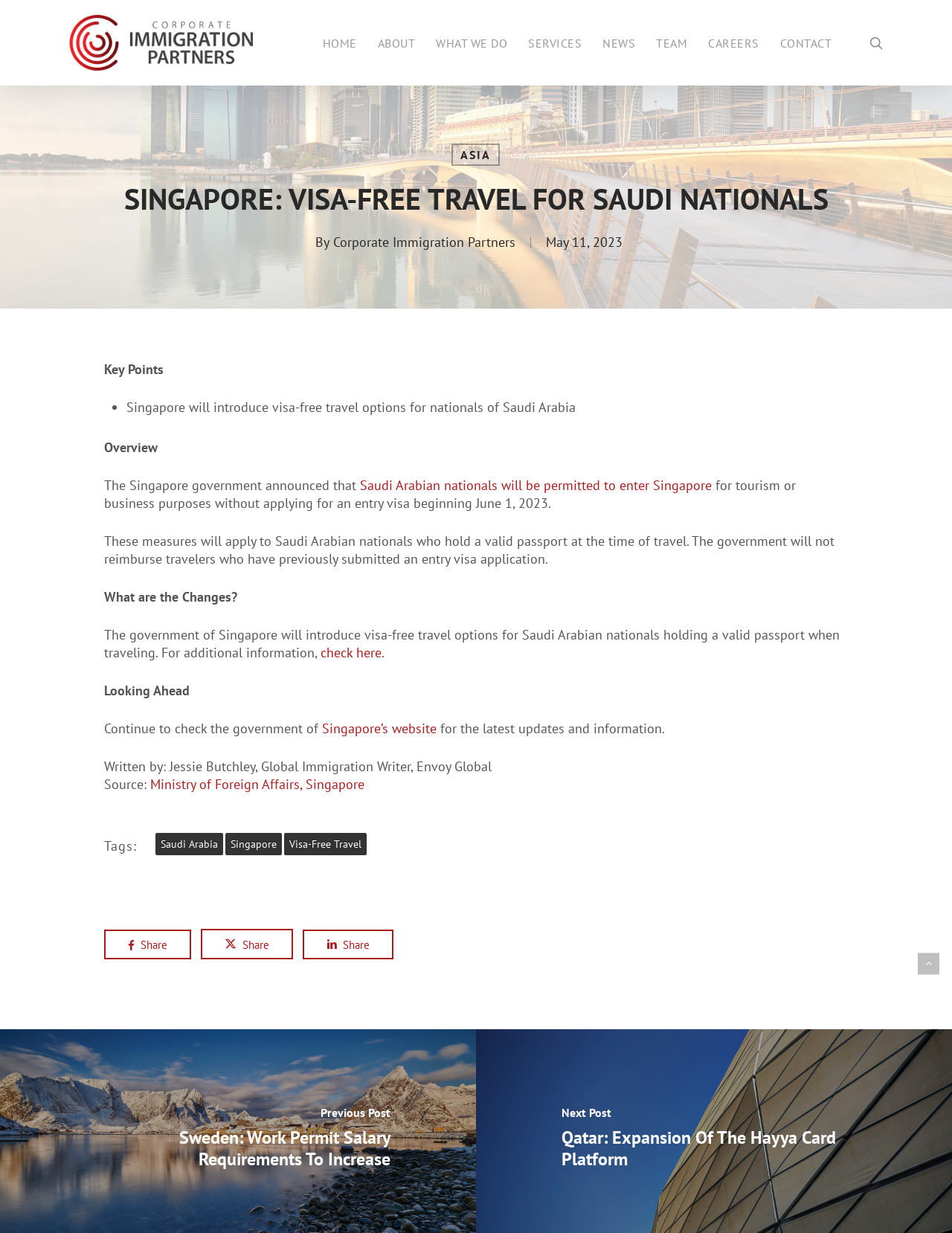Answer in one word or a short phrase: 
What is the purpose of the 'Hayya Card Platform' mentioned in the 'Next Post' section?

Not mentioned